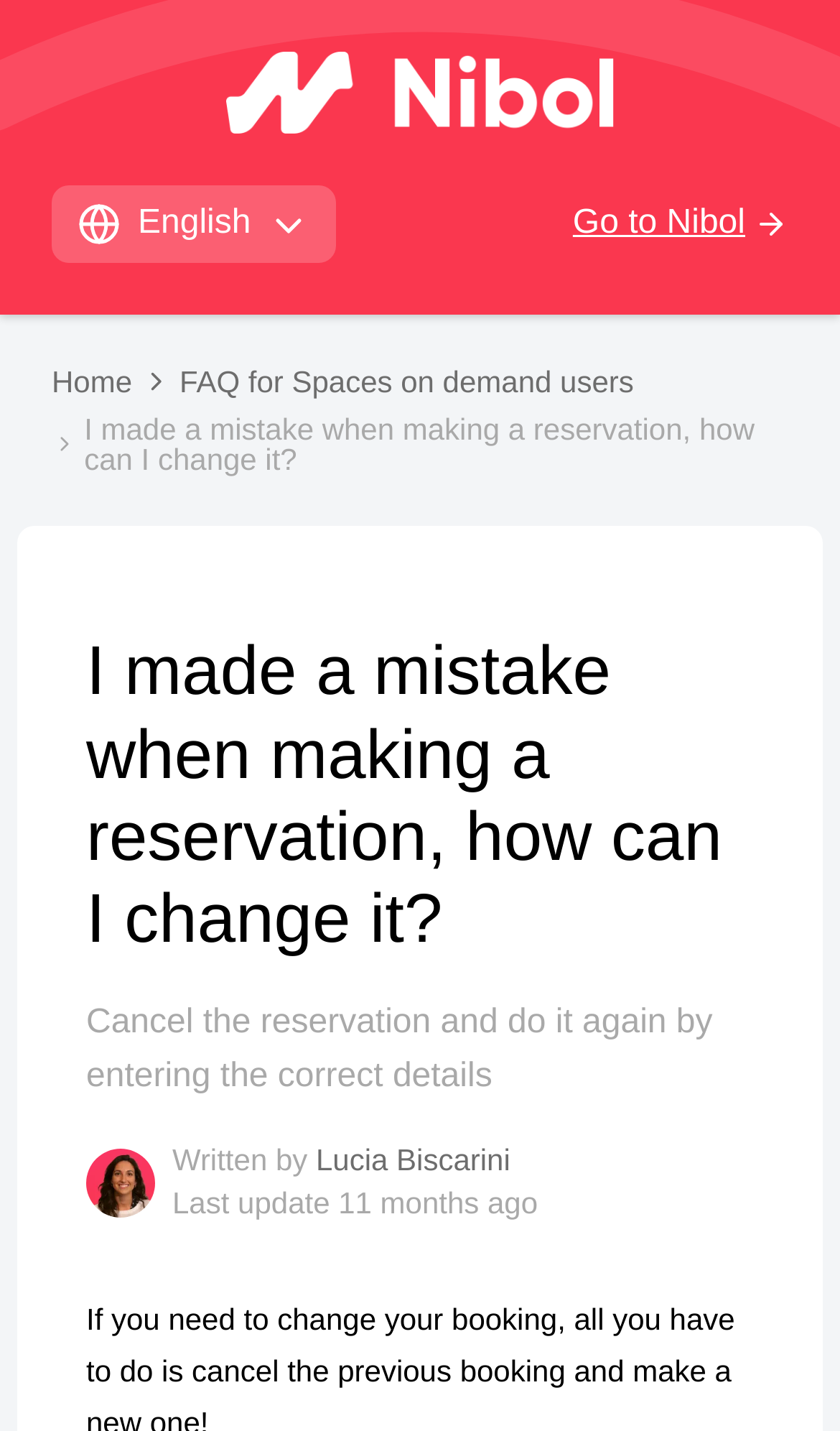Please give a succinct answer to the question in one word or phrase:
When was the help article last updated?

11 months ago